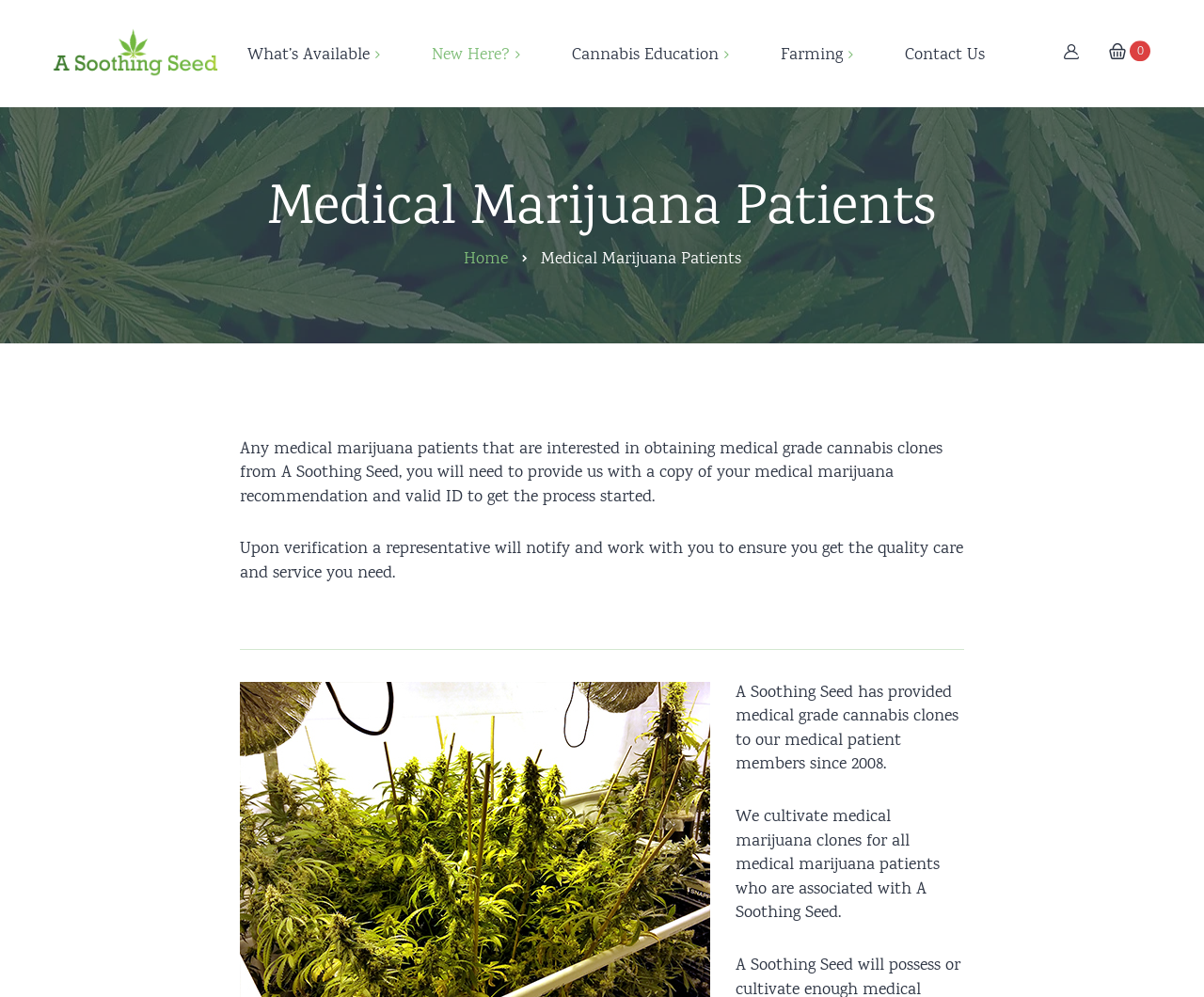Predict the bounding box of the UI element that fits this description: "How to Trim Marijuana Plants".

[0.566, 0.579, 0.762, 0.646]